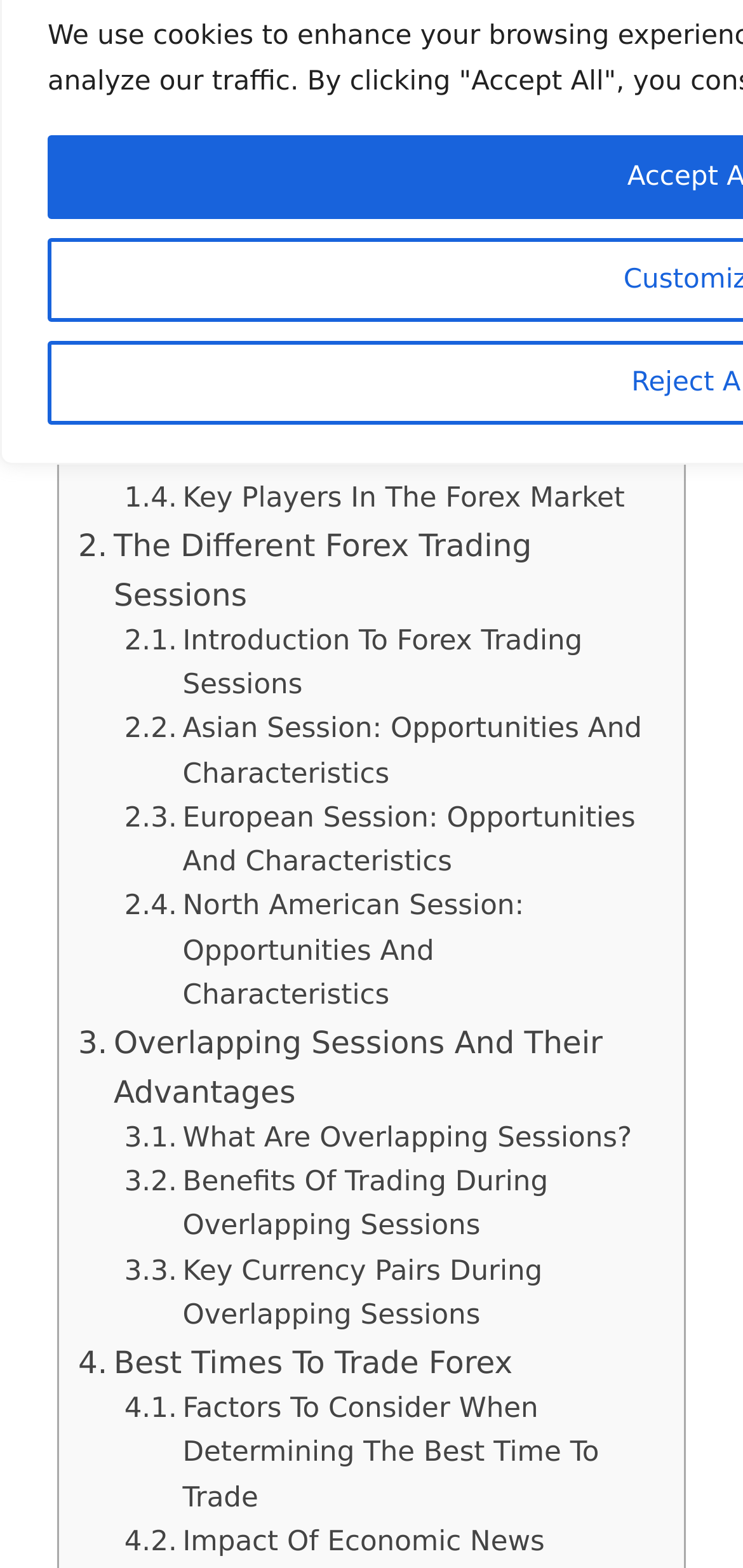Predict the bounding box coordinates of the UI element that matches this description: "What Is The Forex Market?". The coordinates should be in the format [left, top, right, bottom] with each value between 0 and 1.

[0.167, 0.164, 0.74, 0.192]